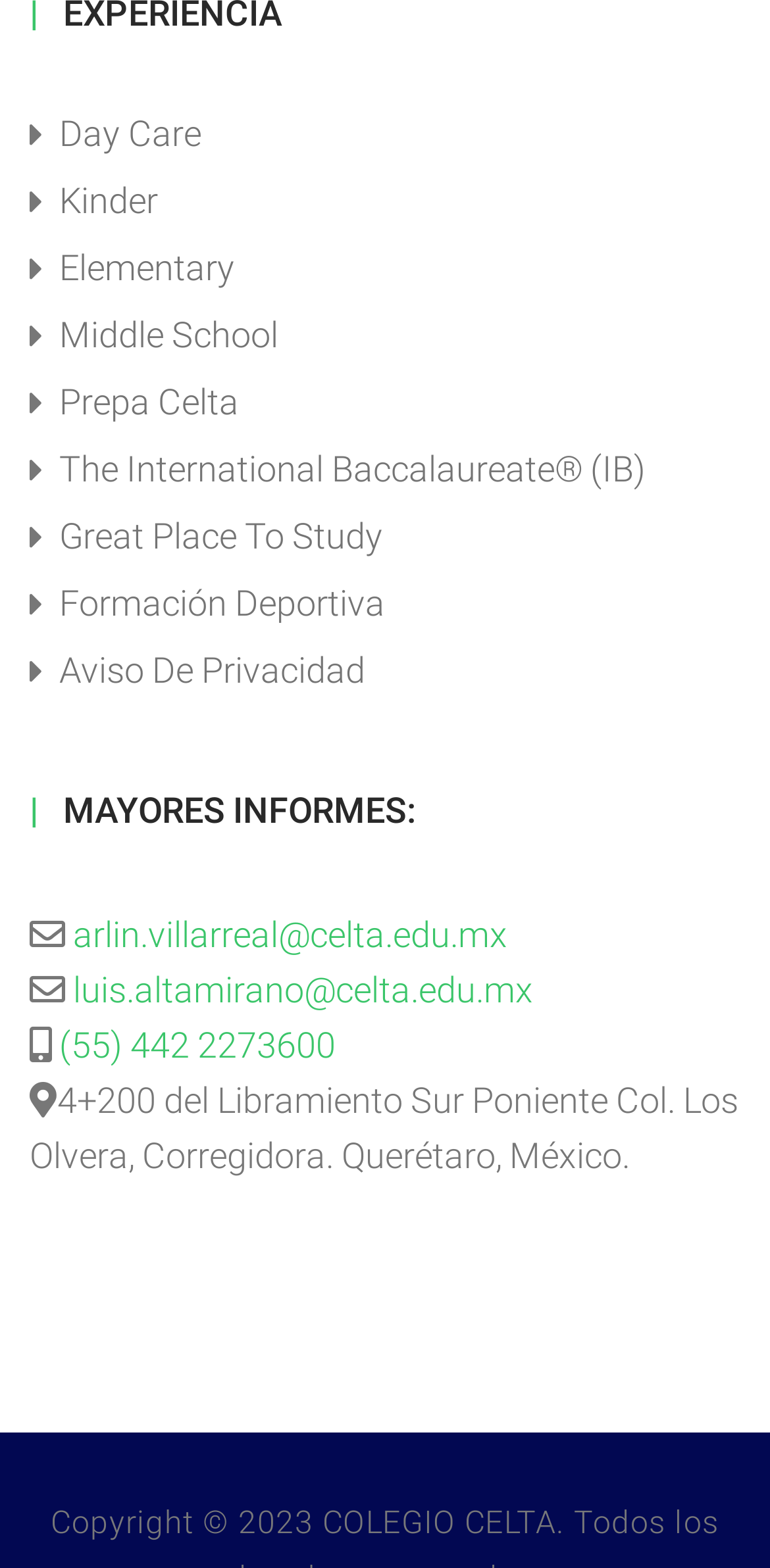Select the bounding box coordinates of the element I need to click to carry out the following instruction: "View The International Baccalaureate® (IB)".

[0.077, 0.285, 0.838, 0.311]